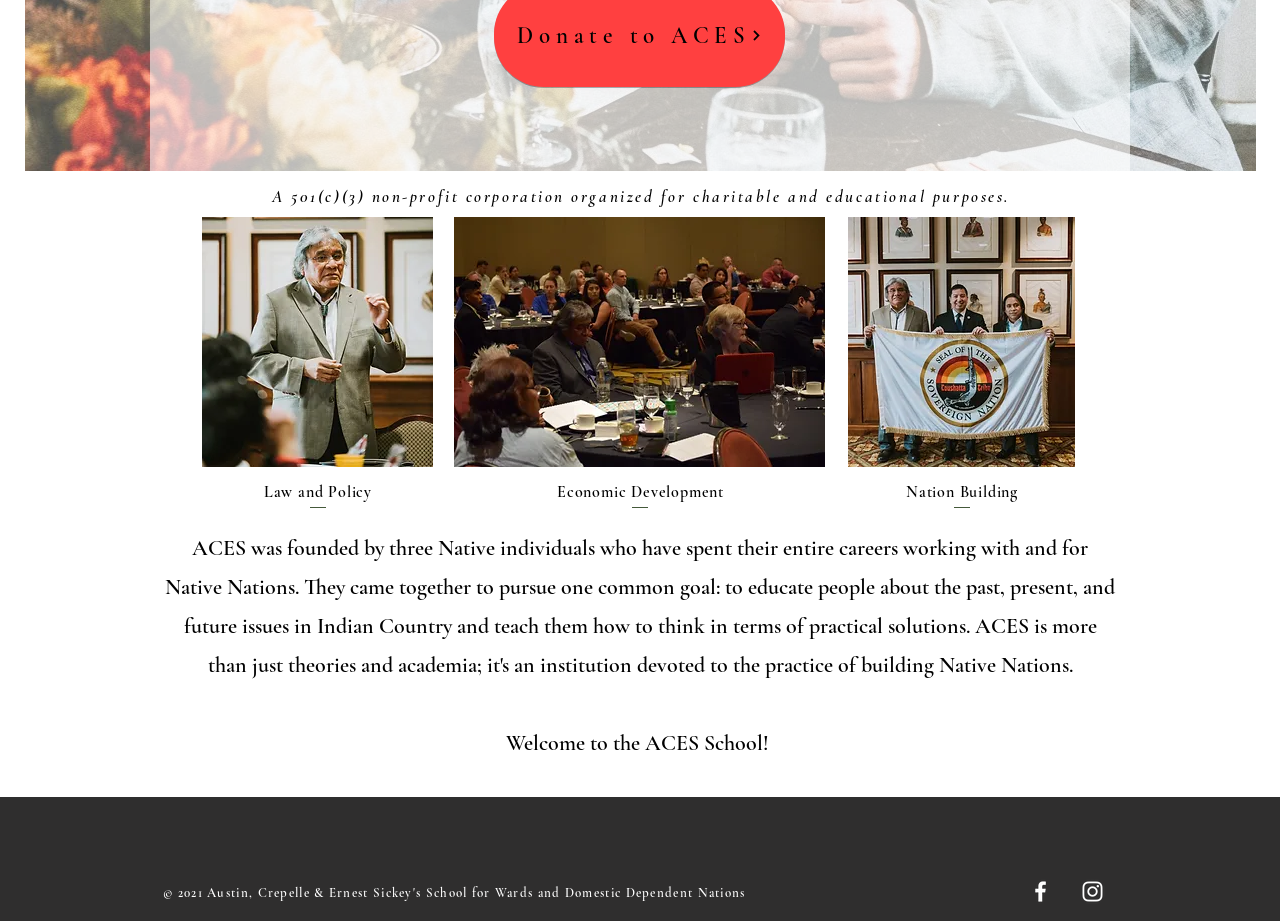Predict the bounding box coordinates for the UI element described as: "aria-label="White Facebook Icon"". The coordinates should be four float numbers between 0 and 1, presented as [left, top, right, bottom].

[0.802, 0.953, 0.823, 0.983]